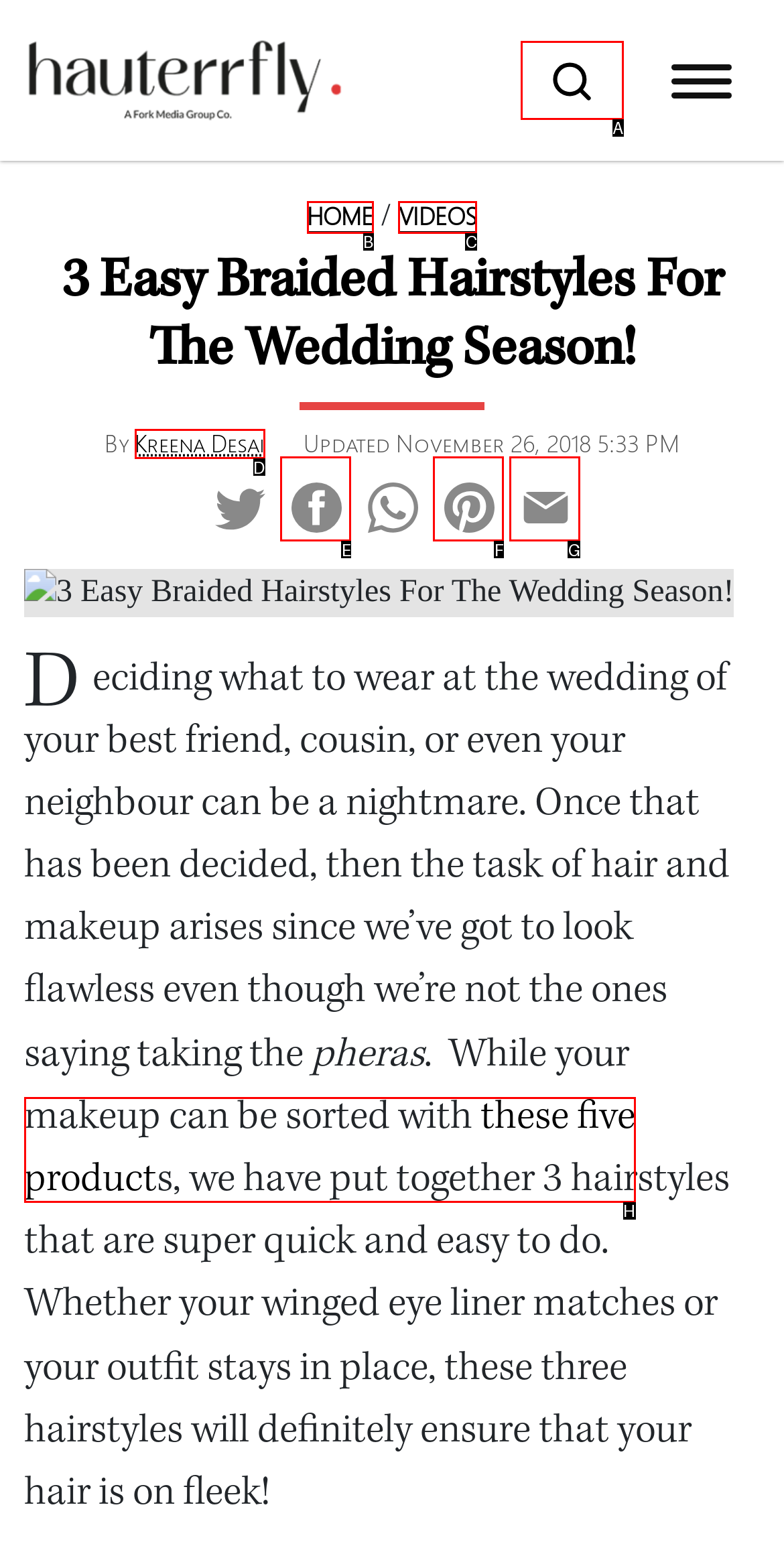Determine which HTML element should be clicked for this task: Read the article by Kreena Desai
Provide the option's letter from the available choices.

D